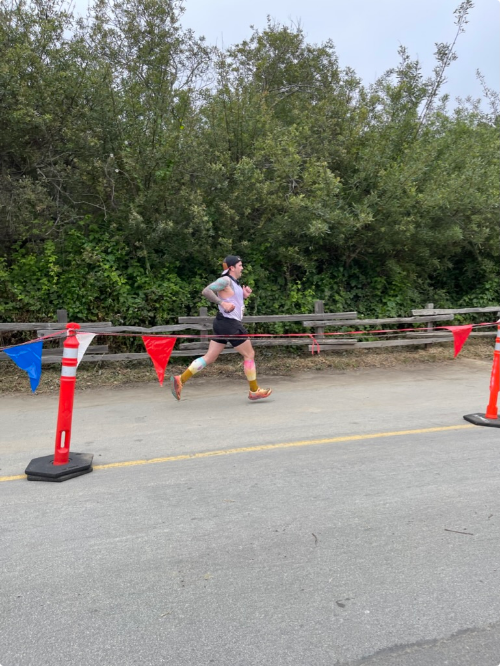Describe the image thoroughly.

The image captures a determined runner crossing the finish line, showcasing an intense effort during a race. The runner is wearing a light shirt and shorts, with visible signs of exertion on their face. They are surrounded by a racecourse marked with red and blue flags, and there are barricades placed along the path, enhancing the race atmosphere. The background features lush greenery, suggesting a scenic outdoor venue. This moment likely represents a significant achievement, as they approach the culmination of their race, reflecting the dedication and hard work put into their training.